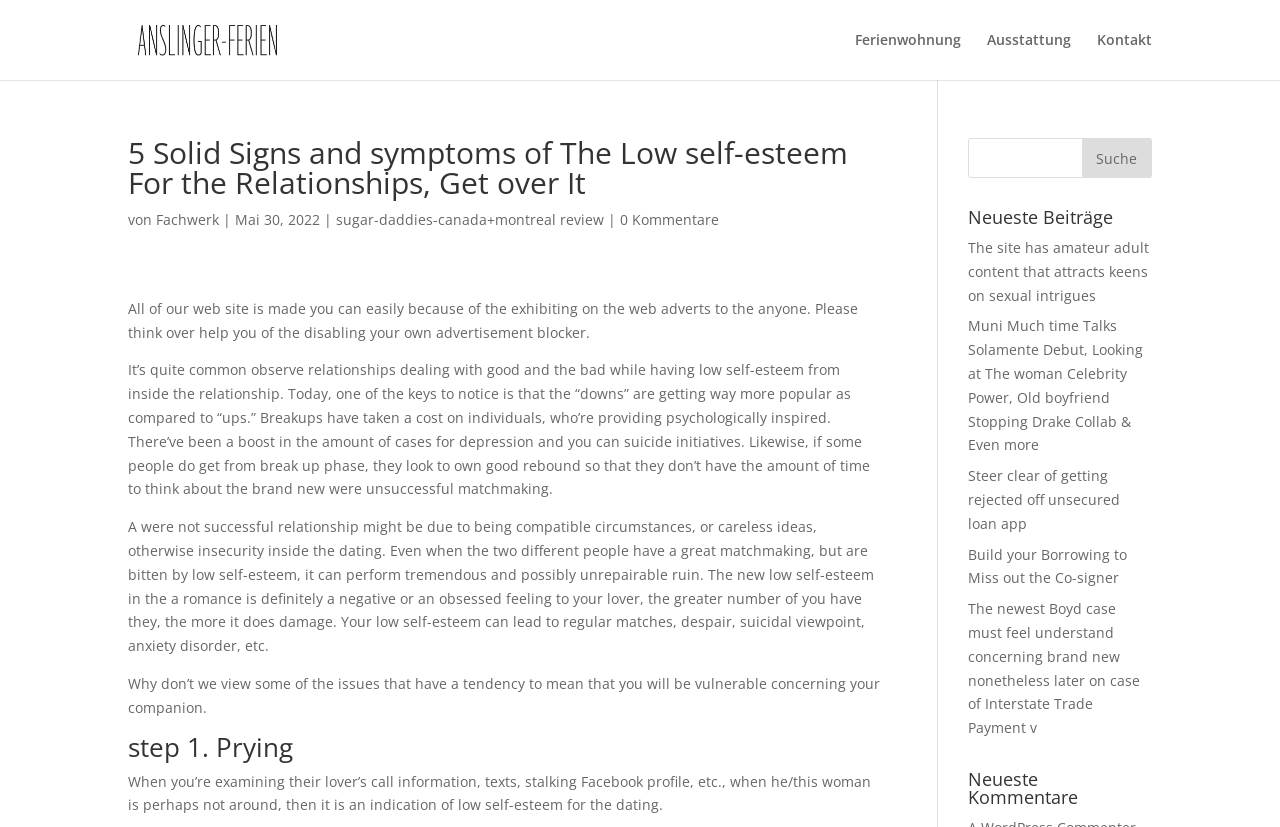Extract the primary header of the webpage and generate its text.

5 Solid Signs and symptoms of The Low self-esteem For the Relationships, Get over It